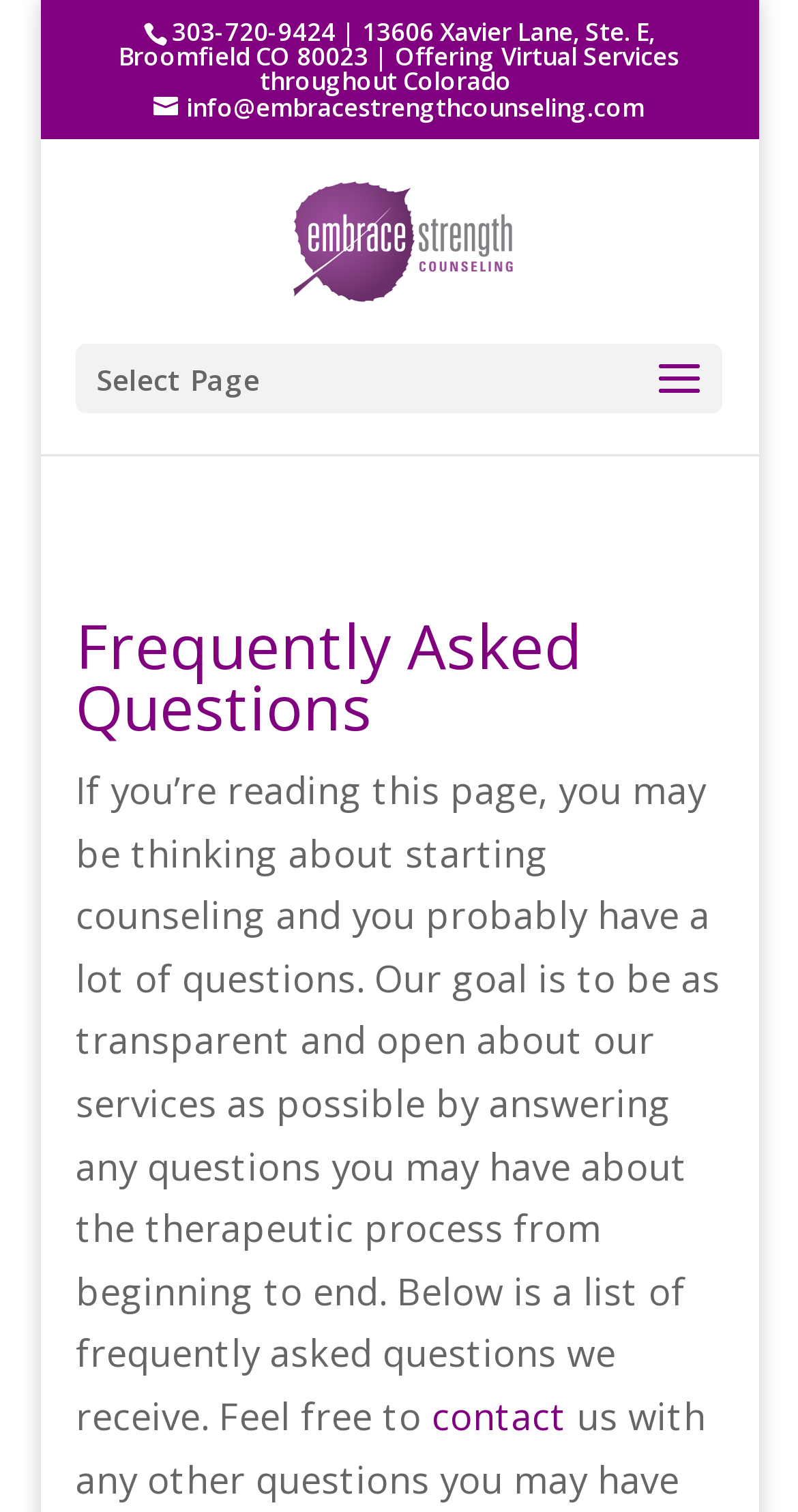What is the location of the counseling service?
Provide a detailed answer to the question, using the image to inform your response.

I found the location by looking at the top section of the webpage, where the address is displayed. The address is written as '13606 Xavier Lane, Ste. E, Broomfield CO 80023', which indicates that the counseling service is located in Broomfield, Colorado.